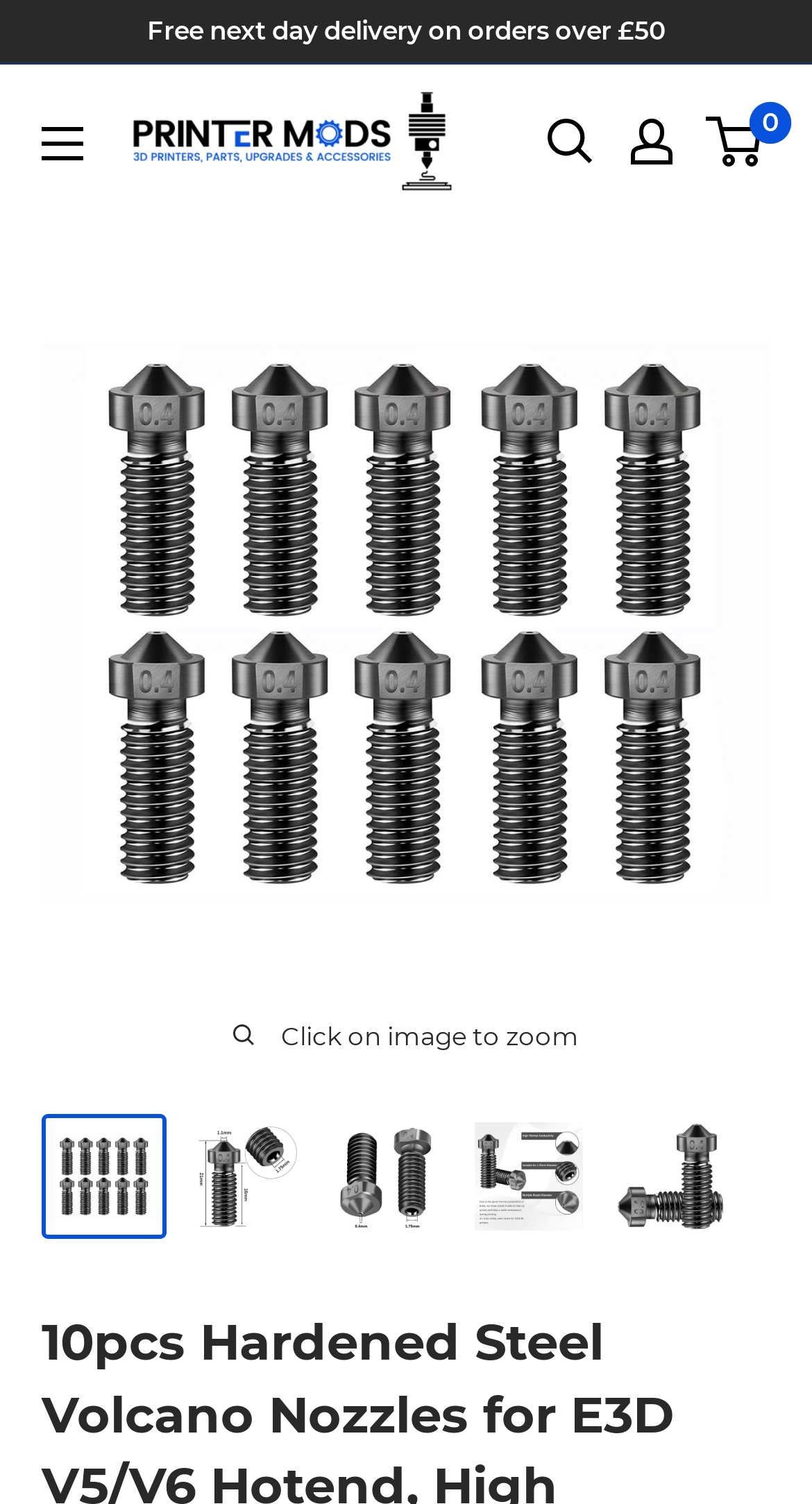Please give a short response to the question using one word or a phrase:
What is the type of product being sold on this webpage?

Volcano nozzles